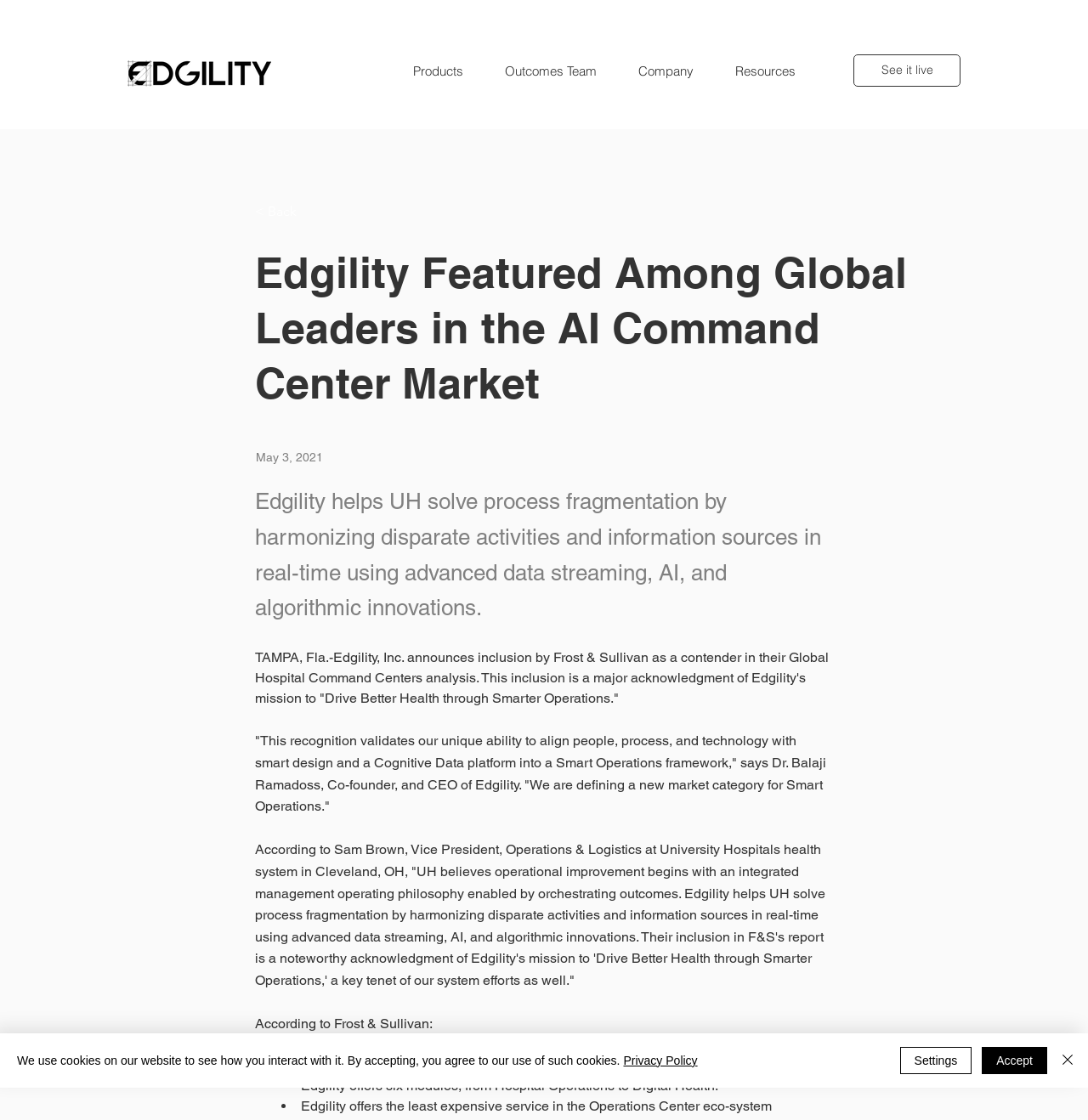Answer in one word or a short phrase: 
What is Edgility's mission?

Drive Better Health through Smarter Operations